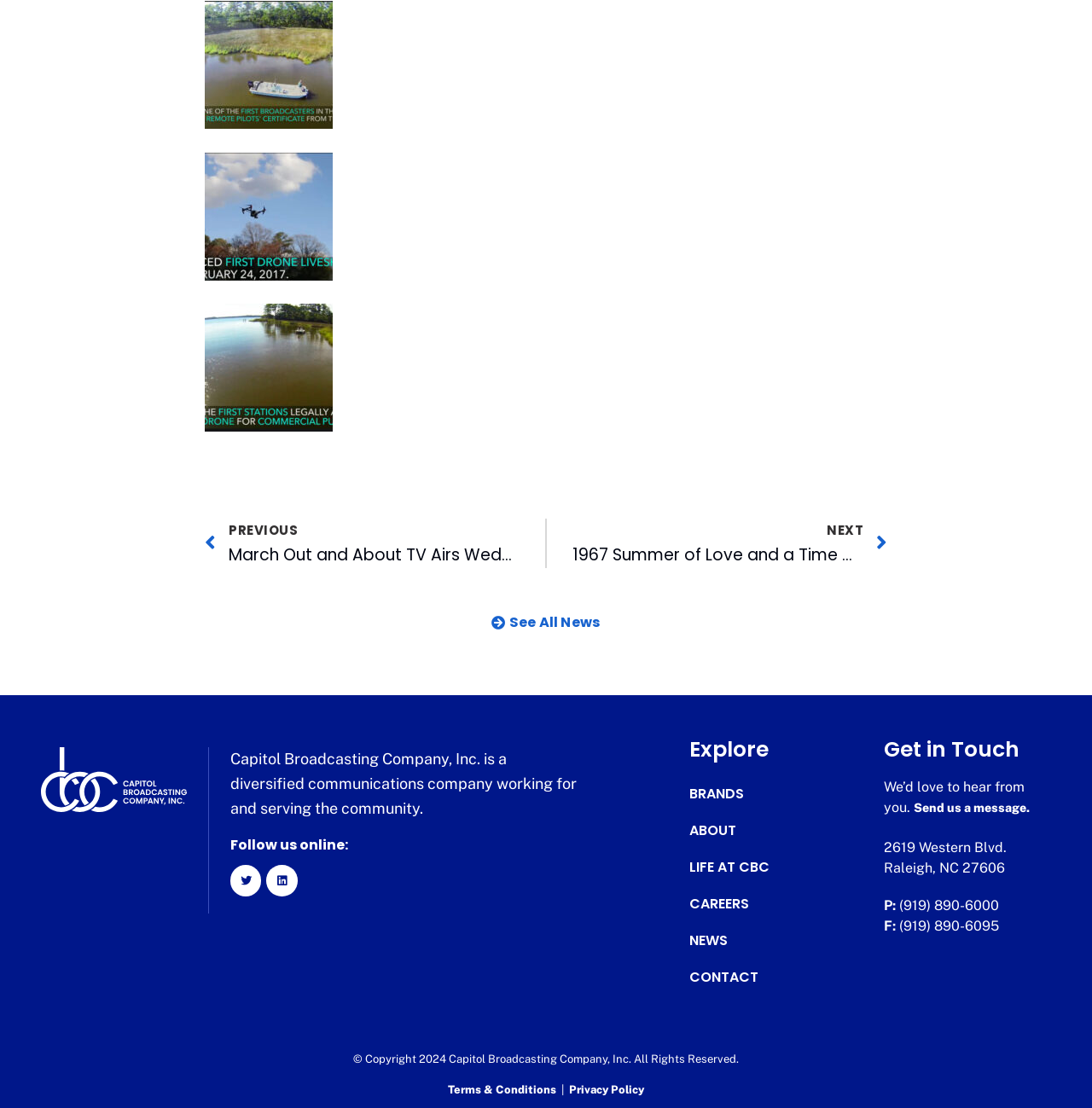Identify the bounding box coordinates of the region that should be clicked to execute the following instruction: "Go to the 'NEXT 1967 Summer of Love and a Time Capsule' page".

[0.524, 0.468, 0.812, 0.513]